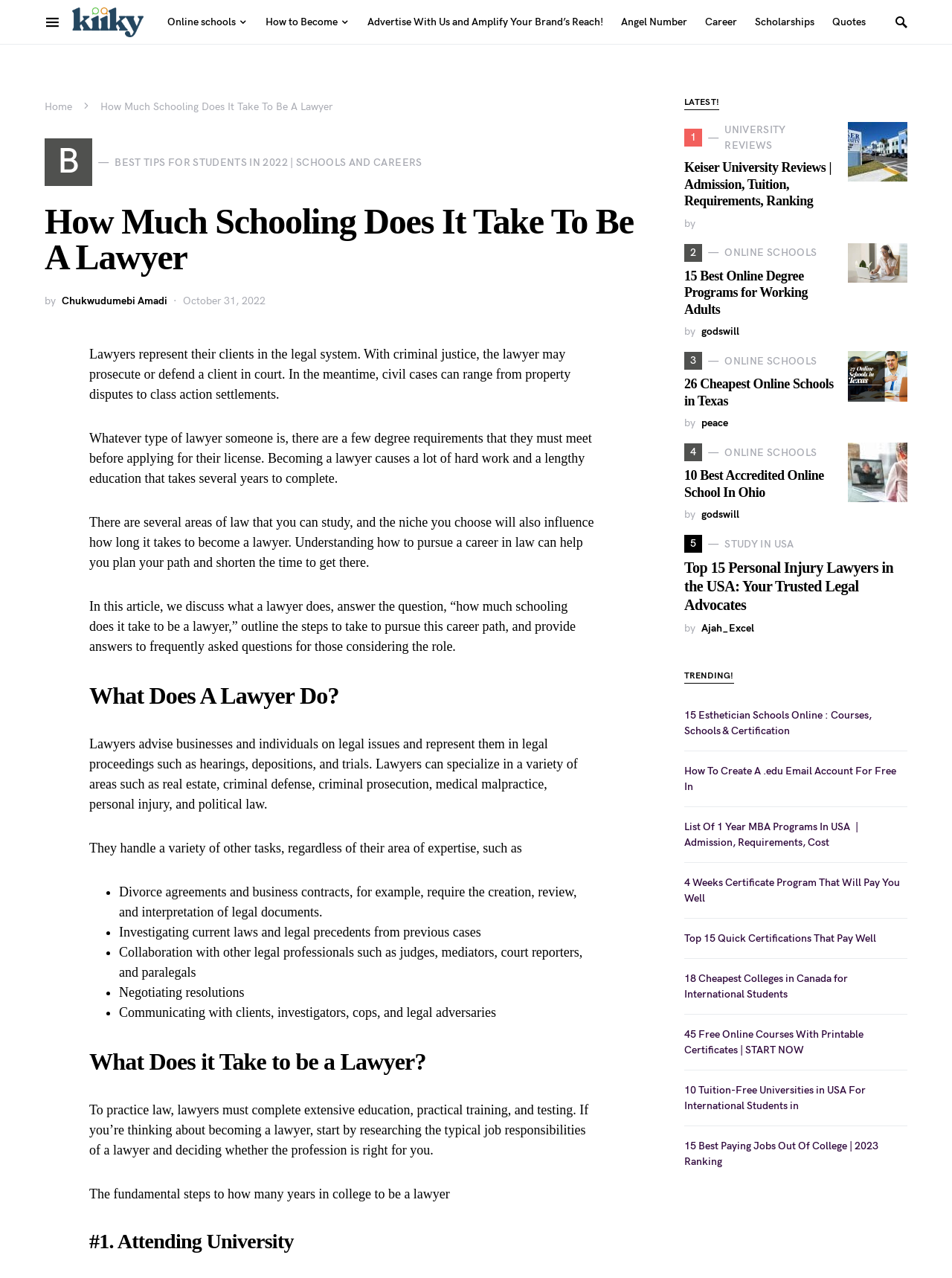Given the element description 5Study in USA, identify the bounding box coordinates for the UI element on the webpage screenshot. The format should be (top-left x, top-left y, bottom-right x, bottom-right y), with values between 0 and 1.

[0.719, 0.419, 0.834, 0.432]